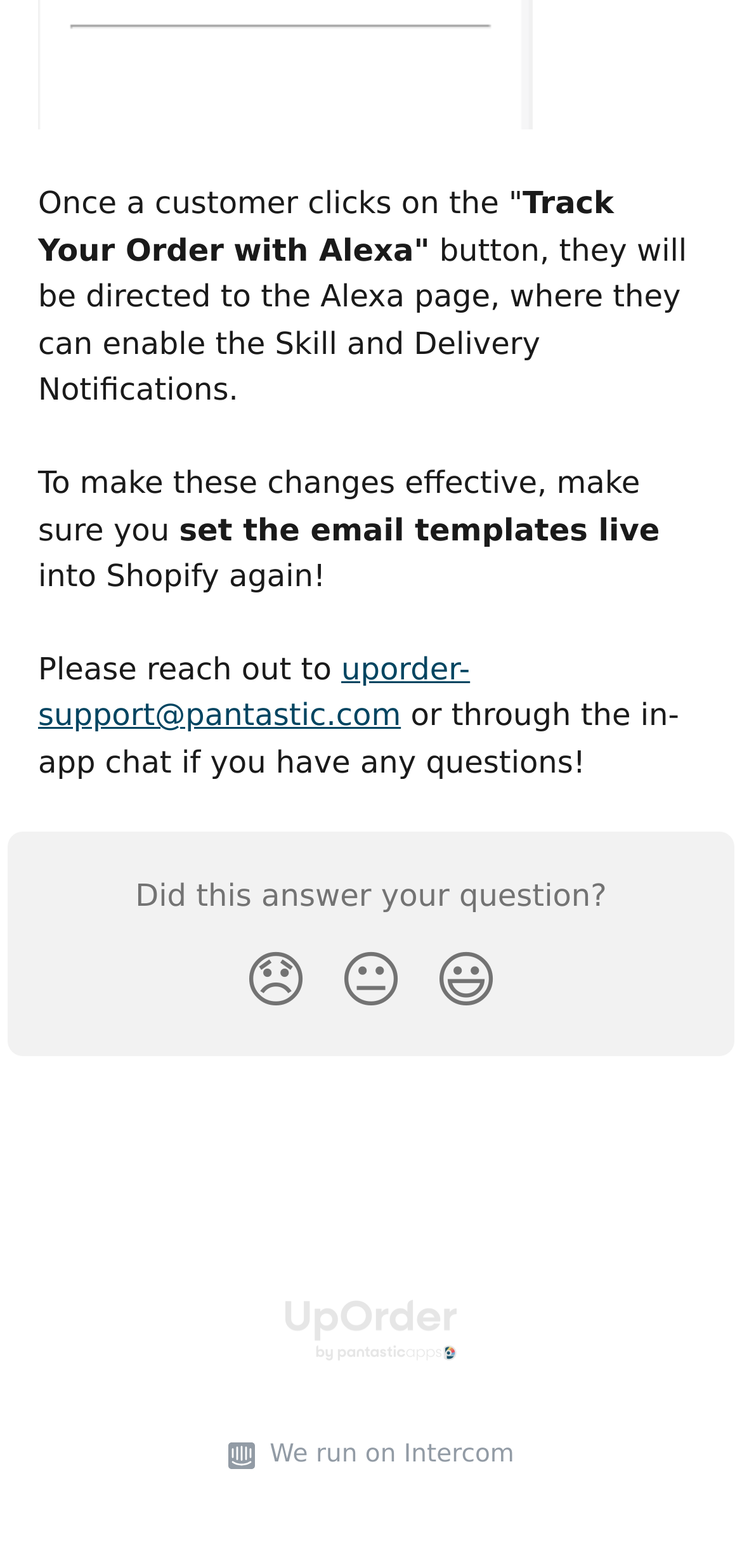What is the name of the help center?
Using the image as a reference, answer the question in detail.

I found a link element with ID 43 that has the text 'UpOrder Help Center', which is a link to the help center of the website.